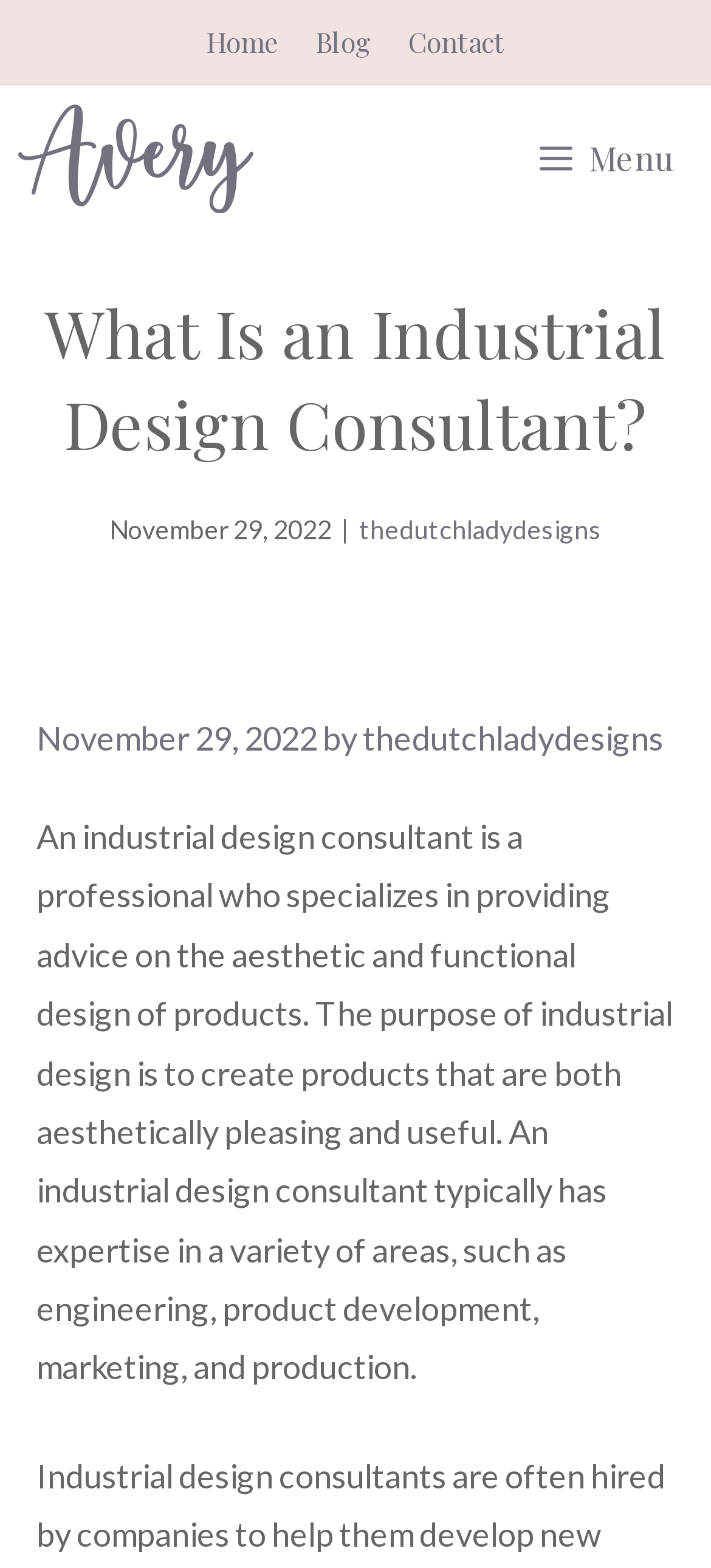Answer in one word or a short phrase: 
Is there a menu button on the webpage?

Yes